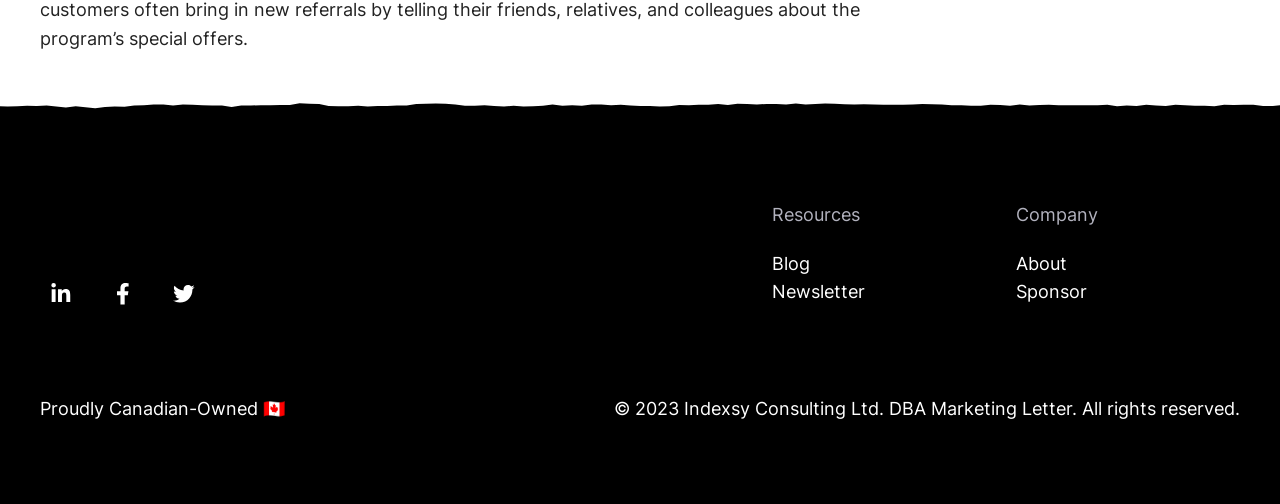How many main categories are listed in the top section?
Using the information presented in the image, please offer a detailed response to the question.

The top section has three main categories: Resources, Company, and an unnamed category with links to Blog and Newsletter.